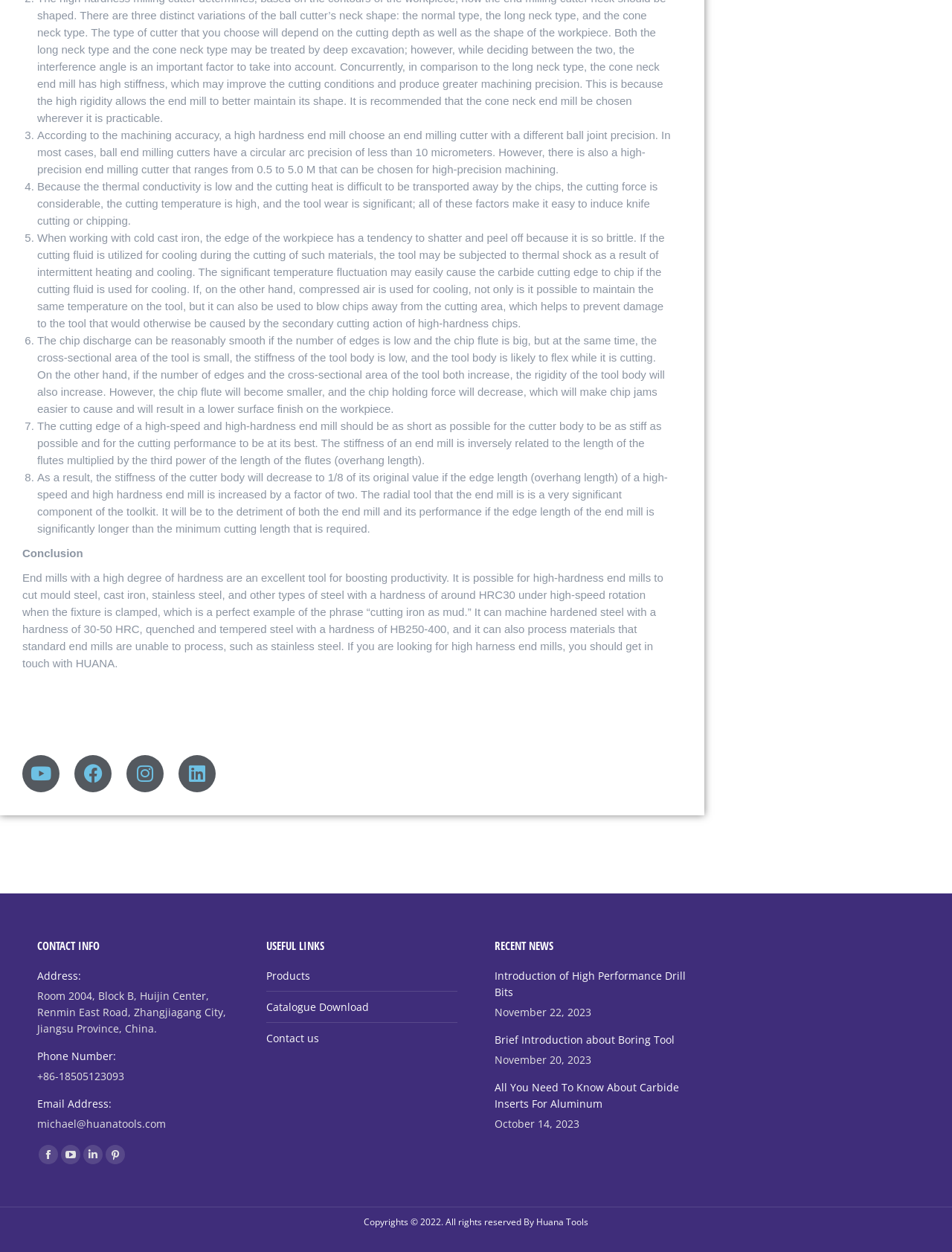Please find the bounding box coordinates of the element that needs to be clicked to perform the following instruction: "Read the Introduction of High Performance Drill Bits article". The bounding box coordinates should be four float numbers between 0 and 1, represented as [left, top, right, bottom].

[0.52, 0.773, 0.721, 0.799]